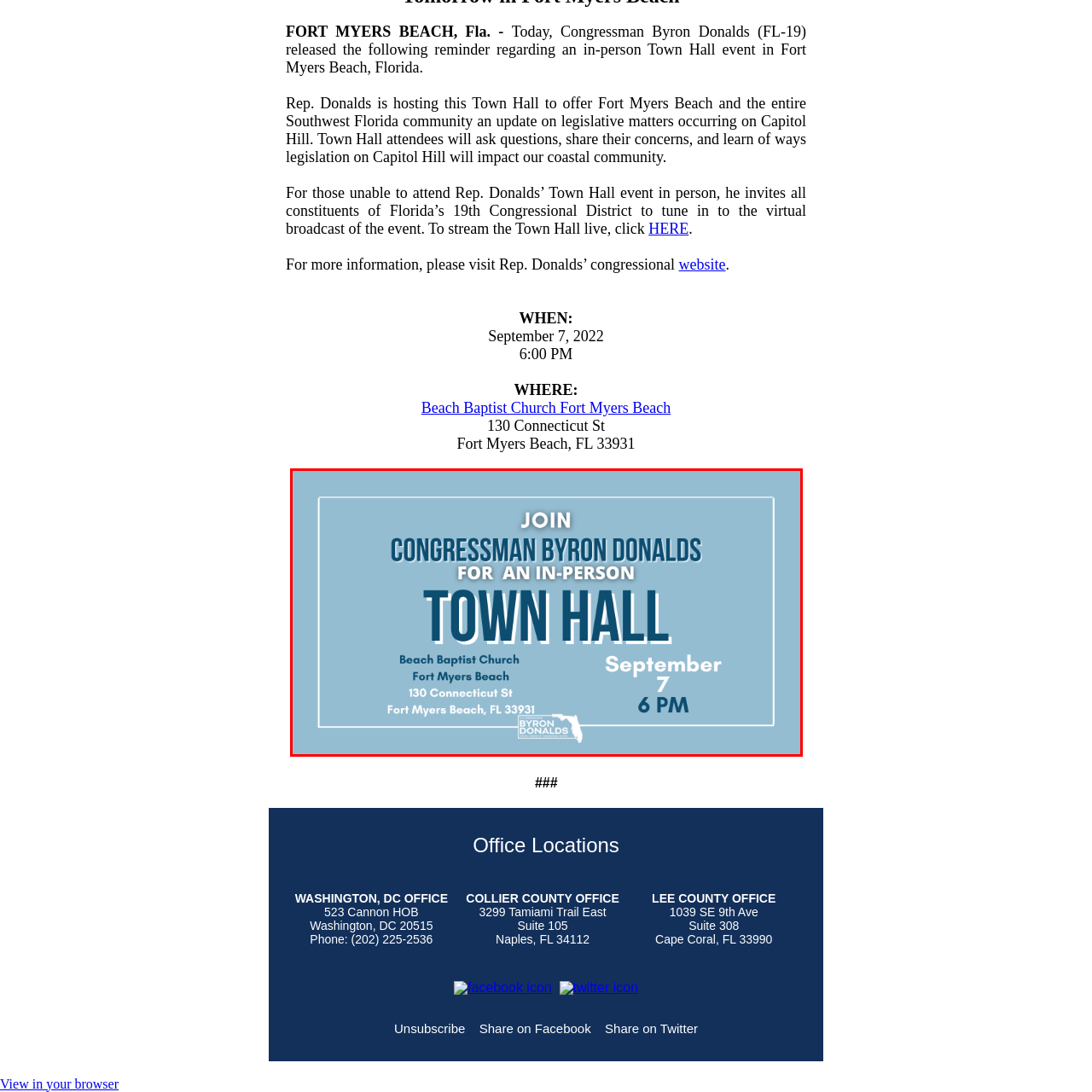Look closely at the image within the red bounding box, What is the background color of the announcement? Respond with a single word or short phrase.

Soft blue